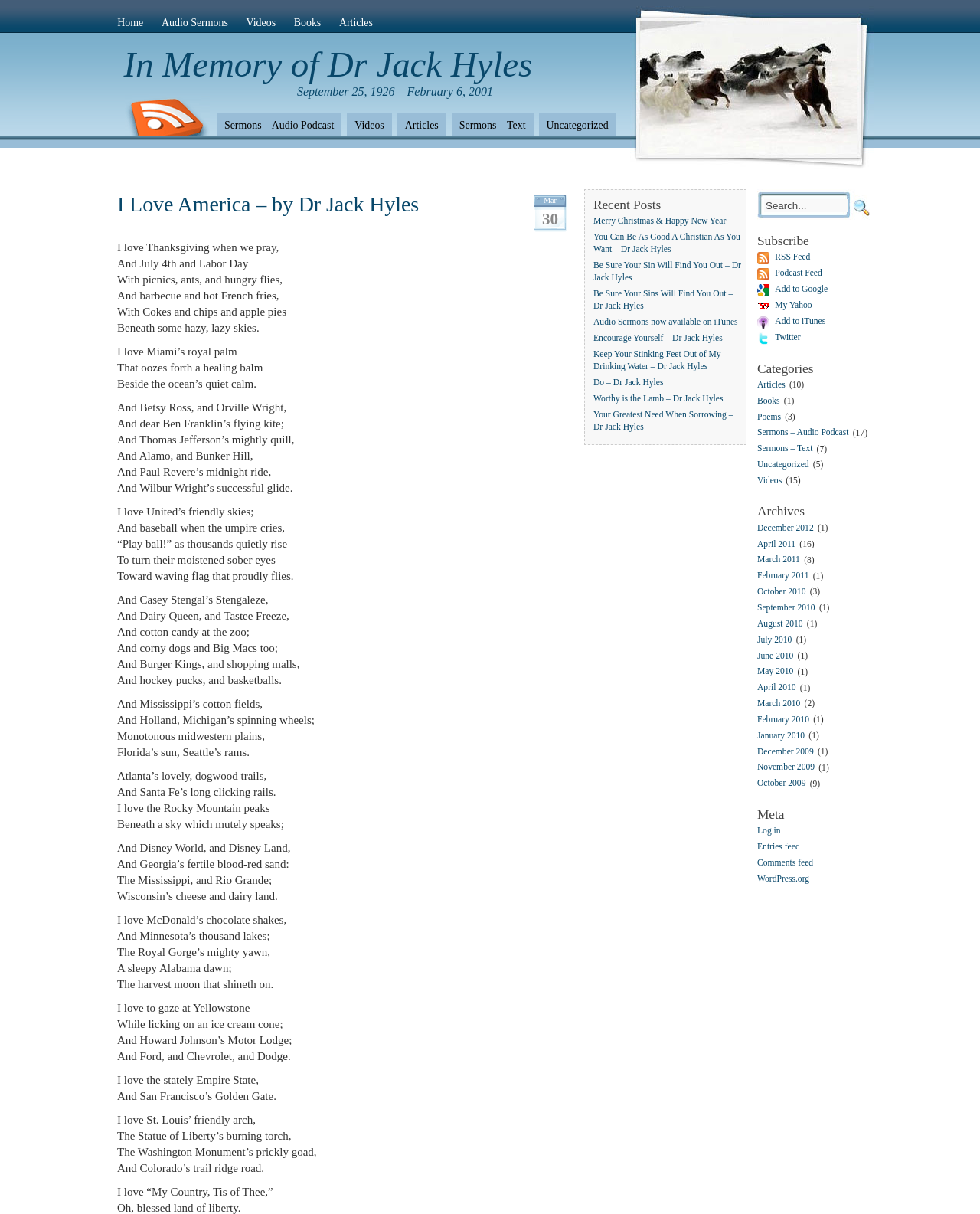What is the theme of the poem? Refer to the image and provide a one-word or short phrase answer.

Patriotism